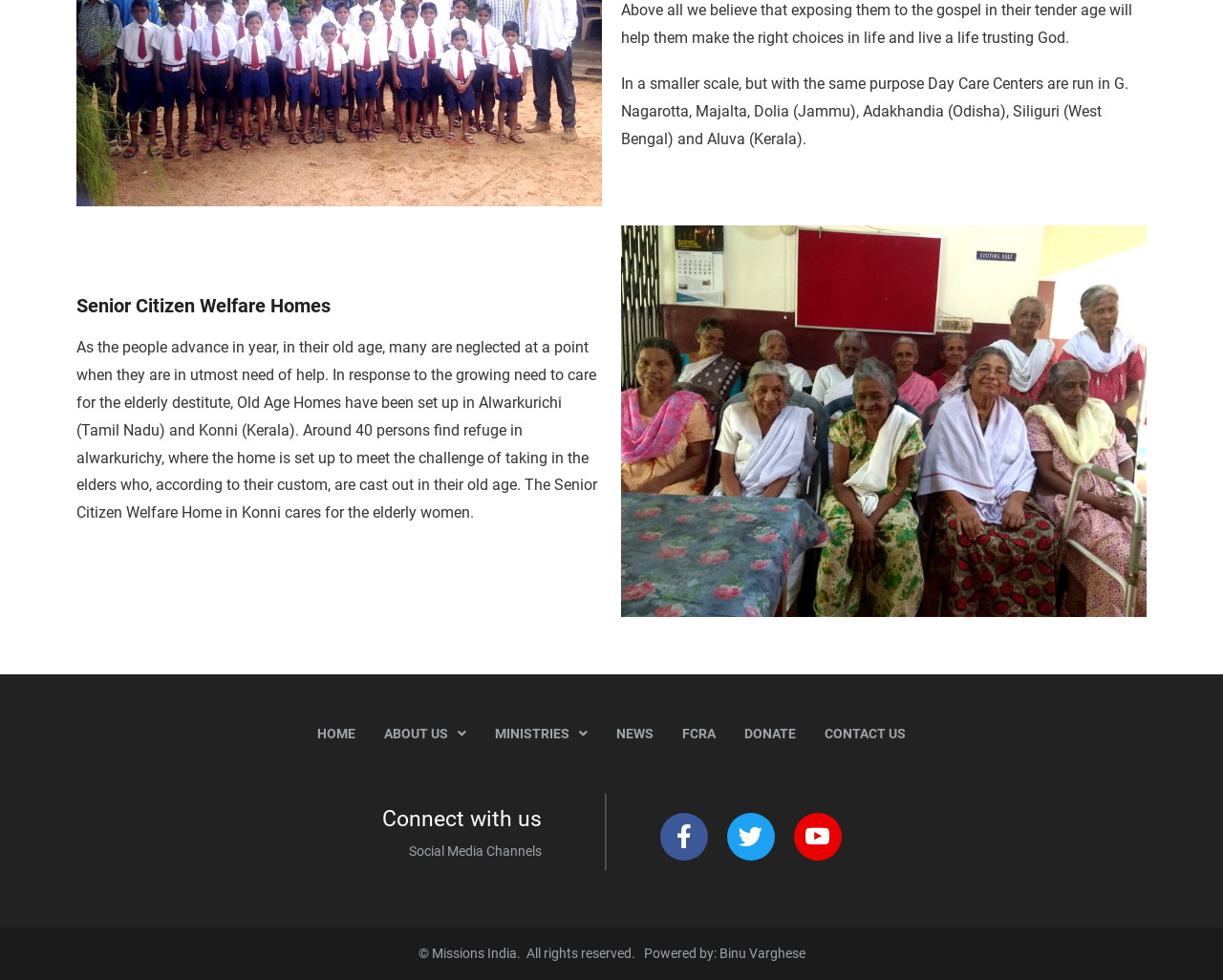Show the bounding box coordinates for the HTML element as described: "ABOUT US".

[0.302, 0.727, 0.393, 0.77]